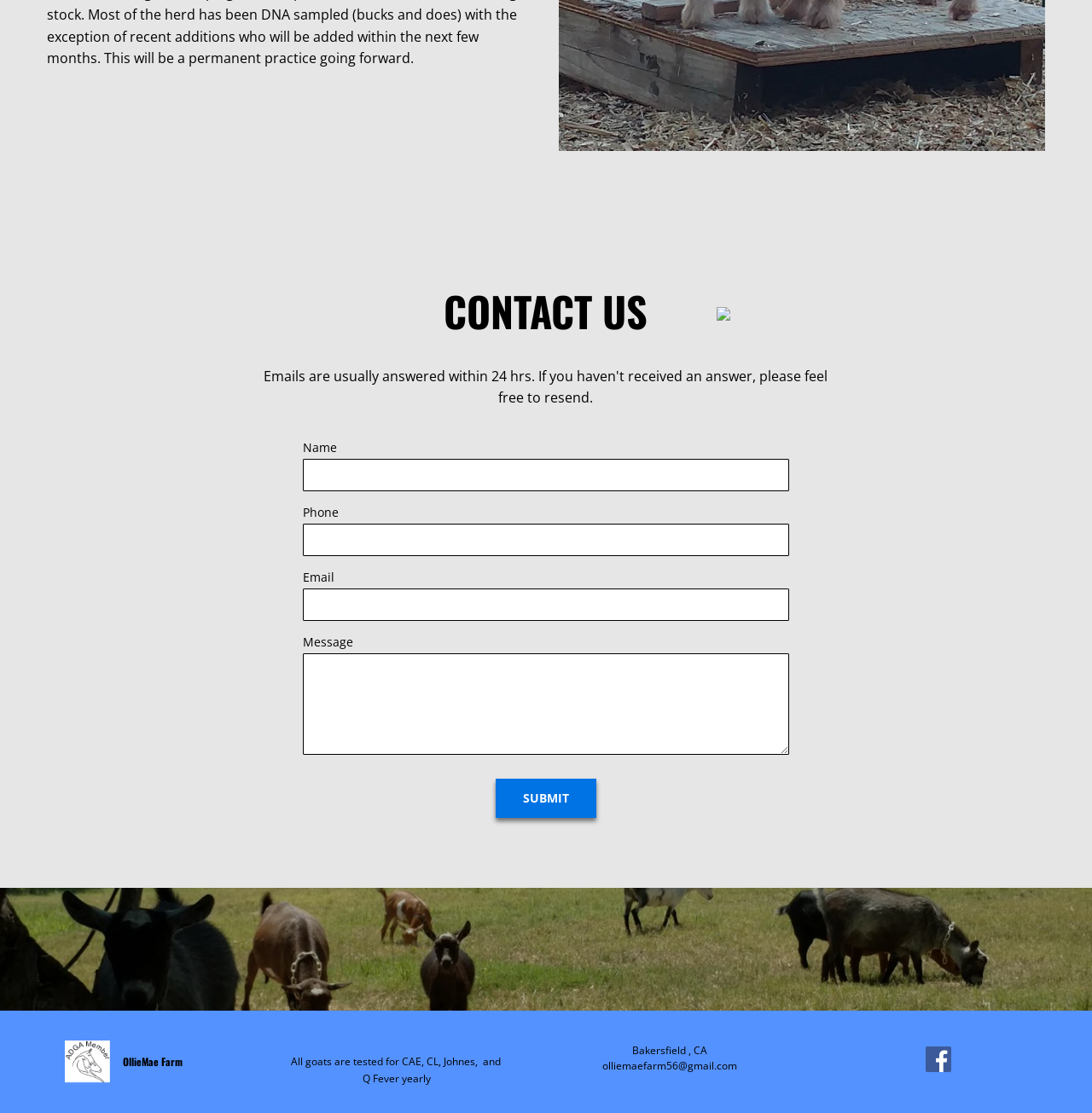What diseases are the goats tested for on this farm?
From the screenshot, provide a brief answer in one word or phrase.

CAE, CL, Johnes, Q Fever